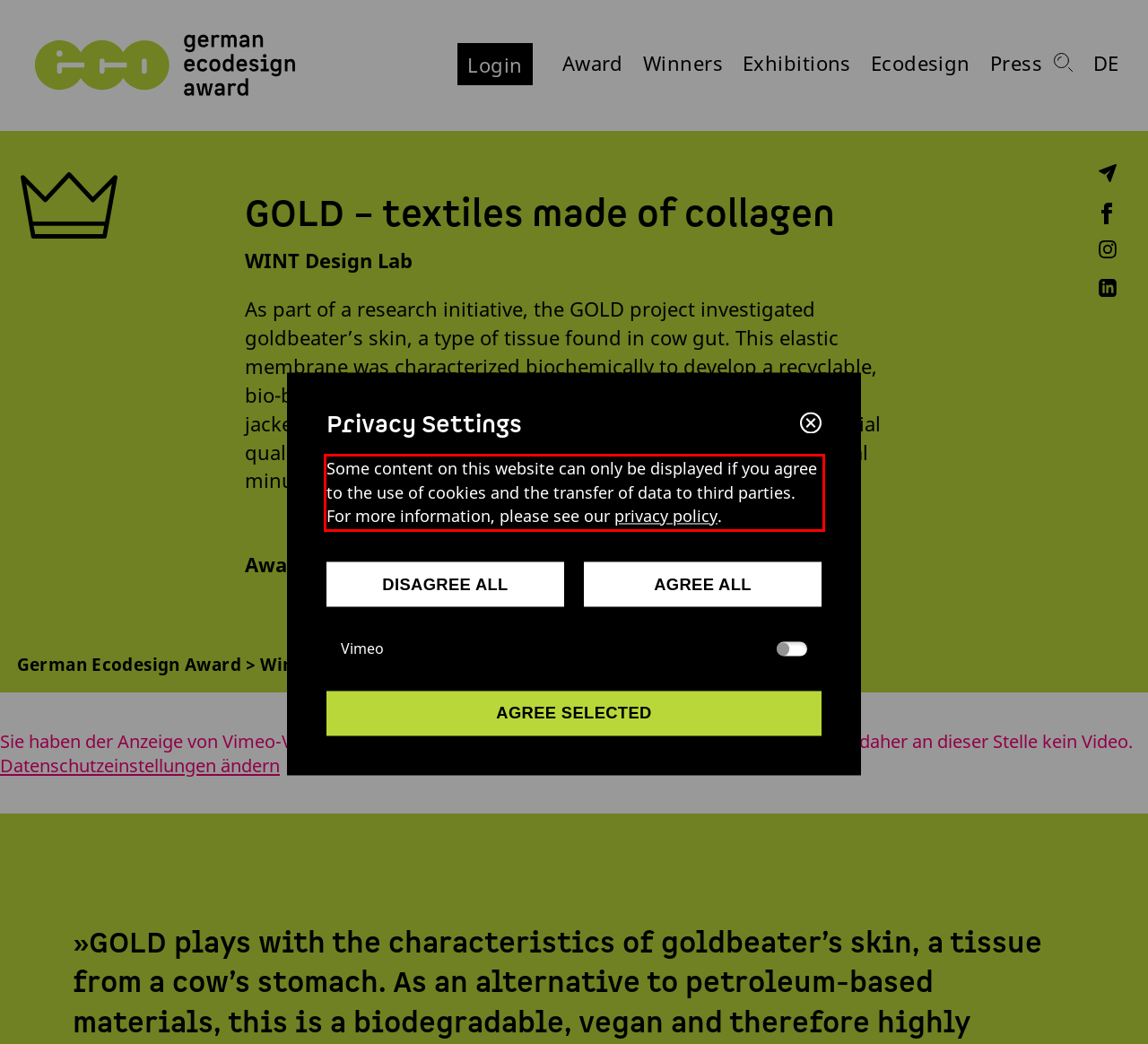Look at the screenshot of the webpage, locate the red rectangle bounding box, and generate the text content that it contains.

Some content on this website can only be displayed if you agree to the use of cookies and the transfer of data to third parties. For more information, please see our privacy policy.